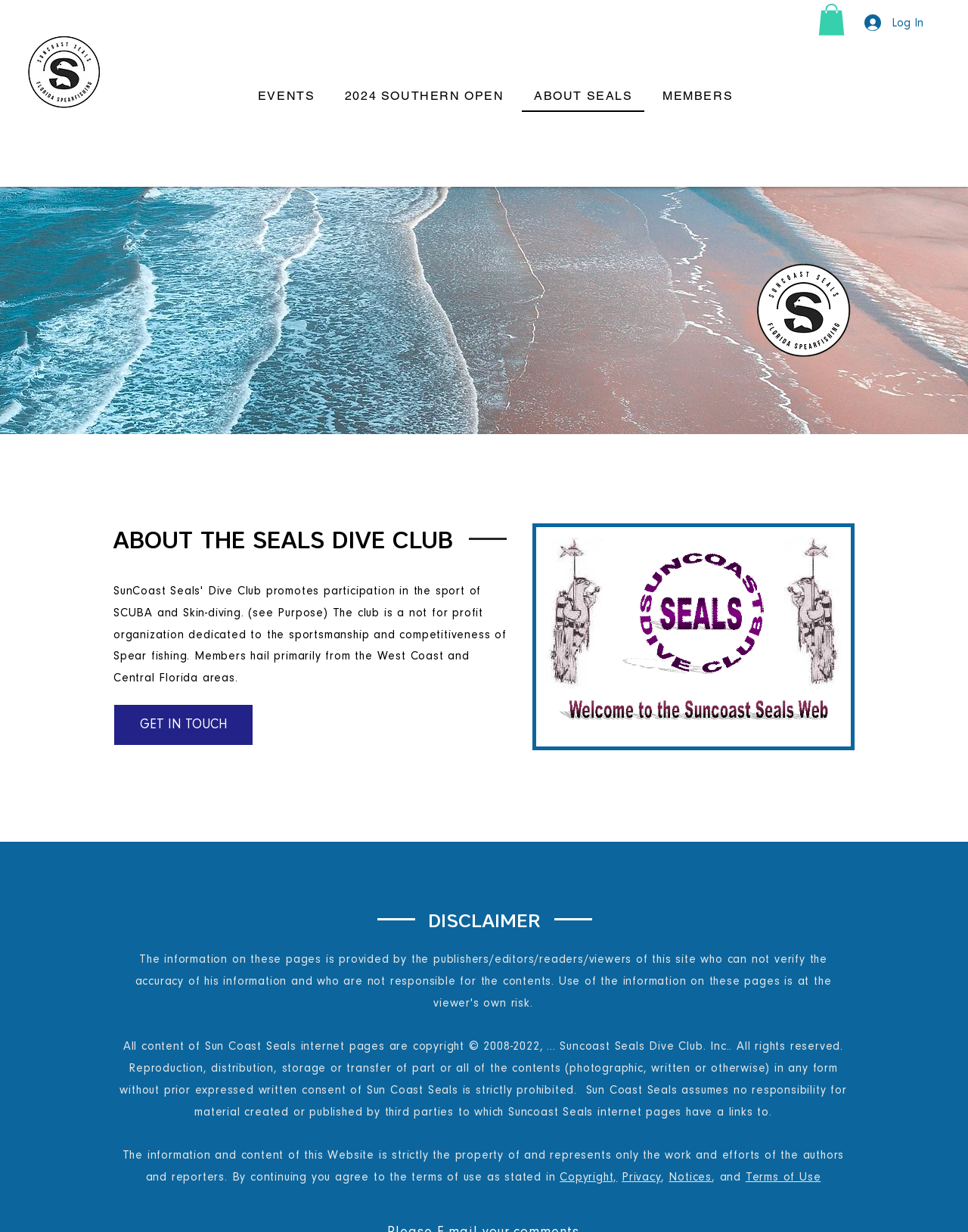Specify the bounding box coordinates of the element's area that should be clicked to execute the given instruction: "Get in touch". The coordinates should be four float numbers between 0 and 1, i.e., [left, top, right, bottom].

[0.116, 0.571, 0.262, 0.606]